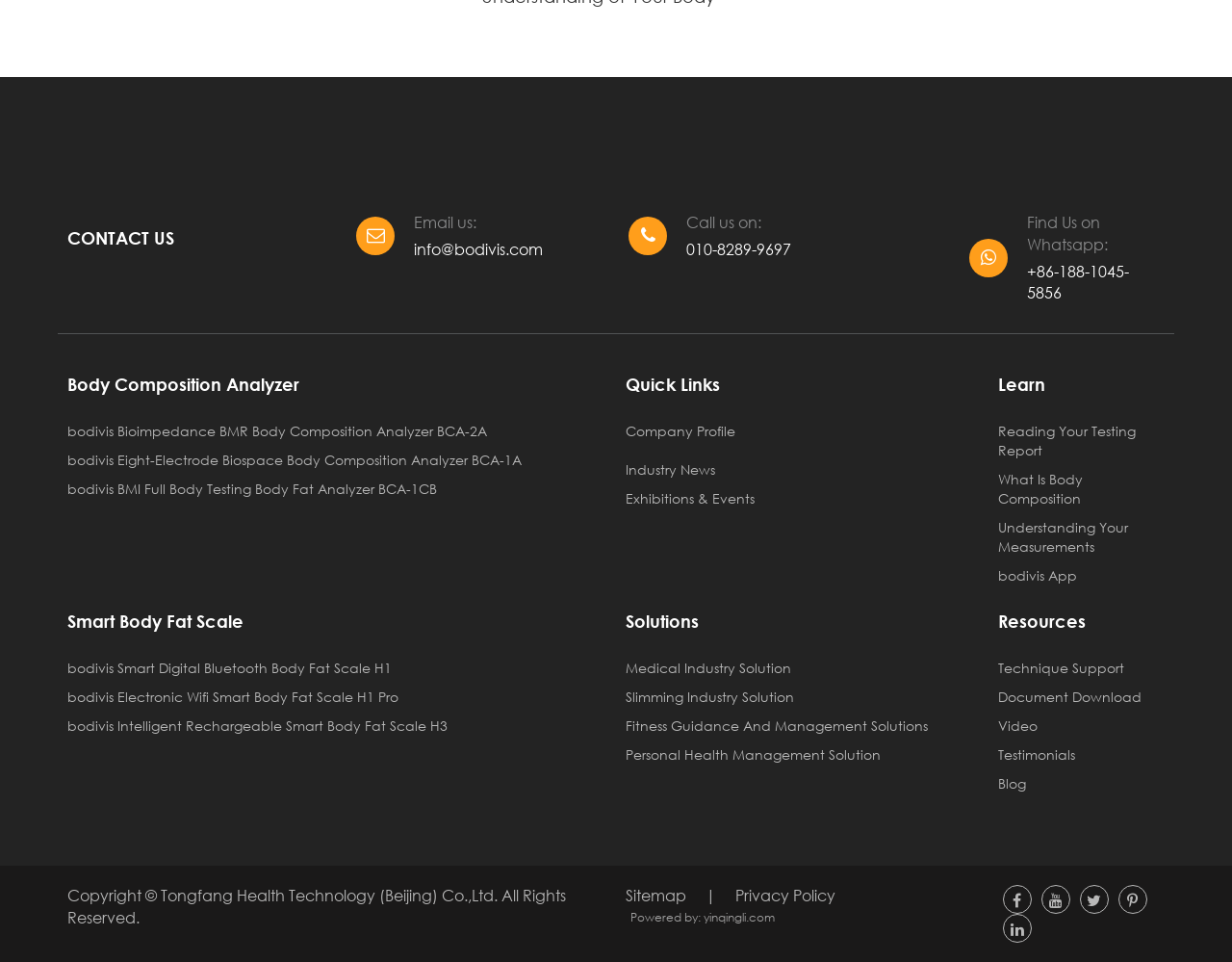Identify the coordinates of the bounding box for the element that must be clicked to accomplish the instruction: "Go to home page".

None